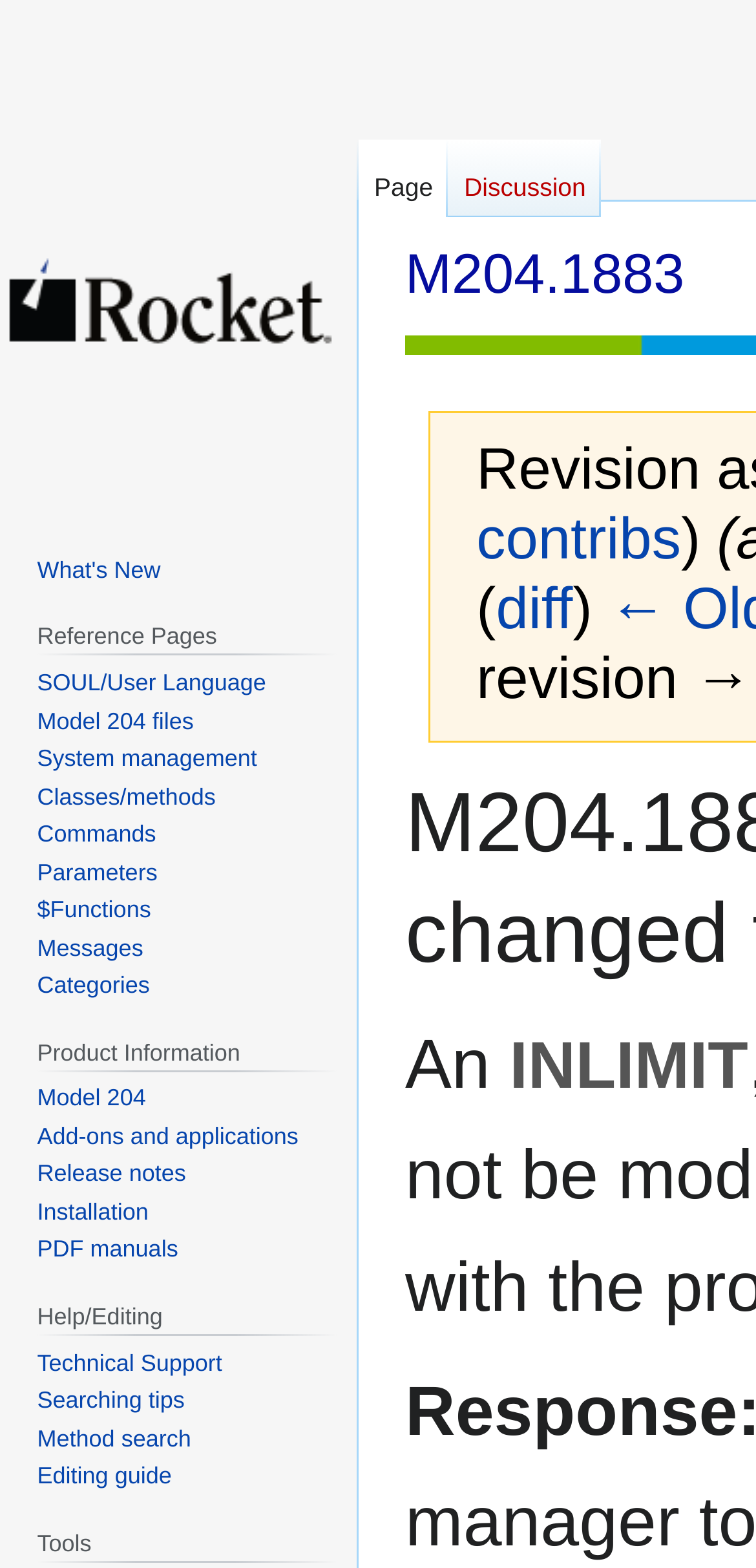Locate the coordinates of the bounding box for the clickable region that fulfills this instruction: "Check the release notes".

[0.049, 0.74, 0.246, 0.757]